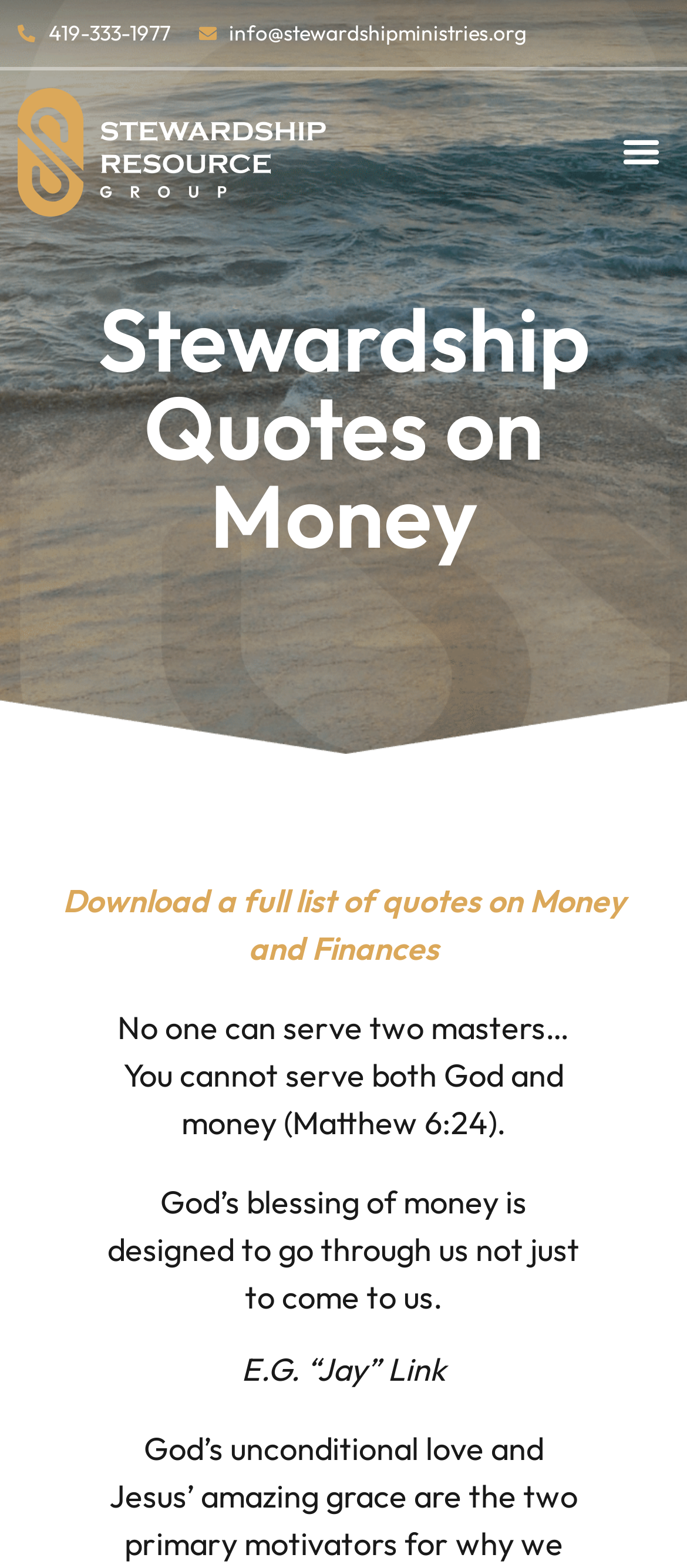For the element described, predict the bounding box coordinates as (top-left x, top-left y, bottom-right x, bottom-right y). All values should be between 0 and 1. Element description: Imprint

None